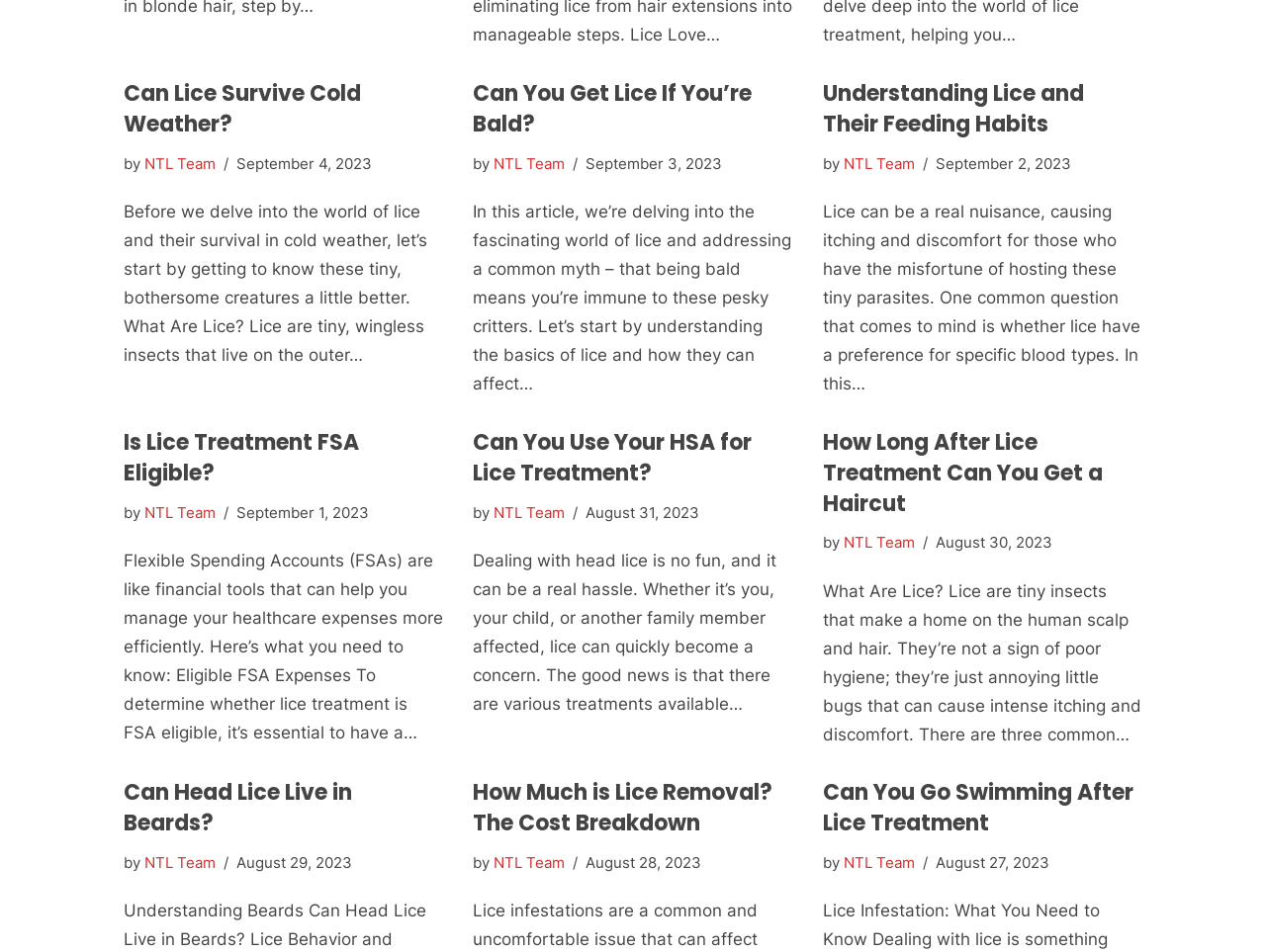Please identify the bounding box coordinates of the element's region that should be clicked to execute the following instruction: "Read the article 'Can Head Lice Live in Beards?'". The bounding box coordinates must be four float numbers between 0 and 1, i.e., [left, top, right, bottom].

[0.098, 0.817, 0.278, 0.881]